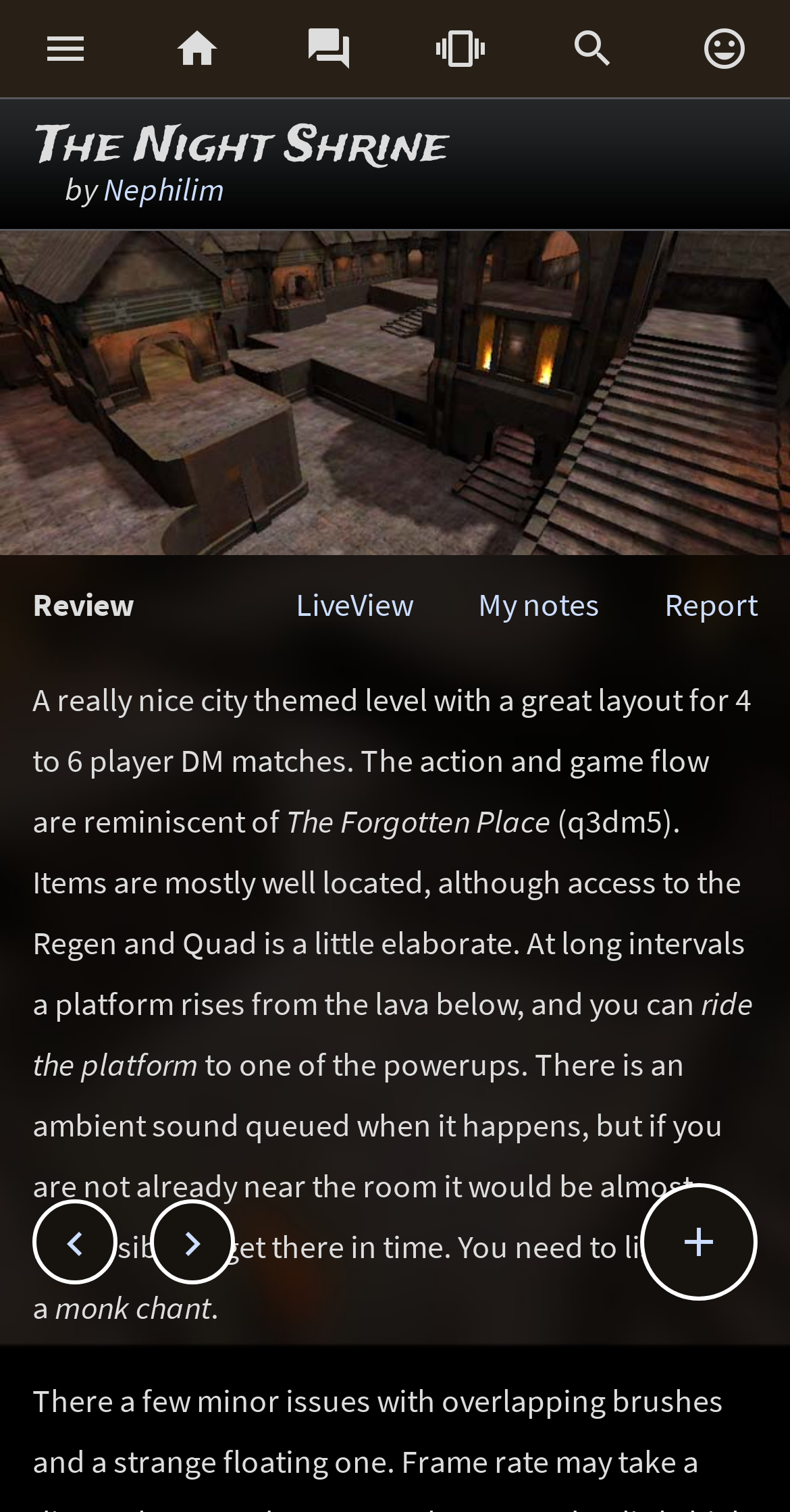Kindly provide the bounding box coordinates of the section you need to click on to fulfill the given instruction: "Check the notes".

[0.605, 0.386, 0.759, 0.413]